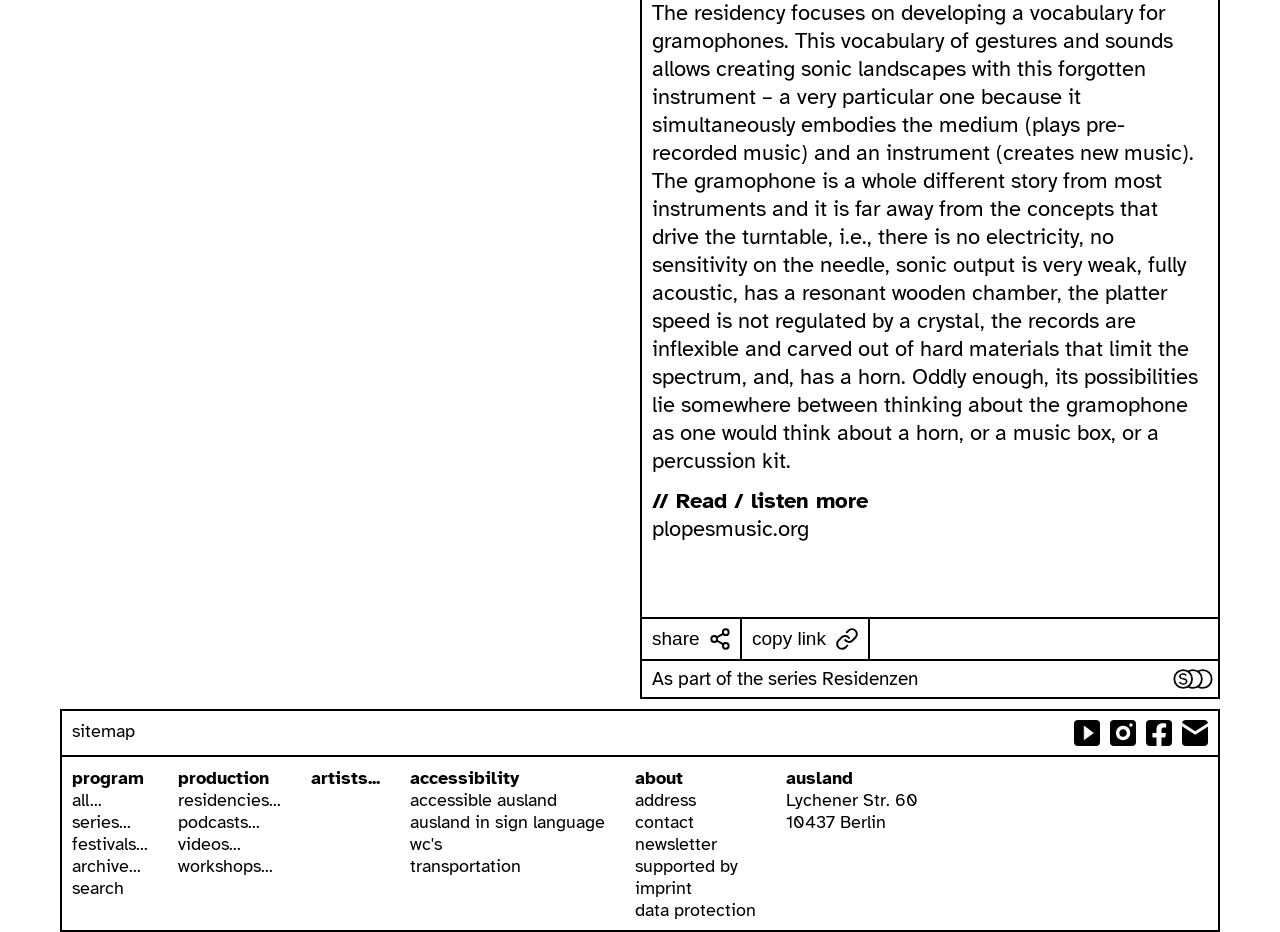From the given element description: "data protection", find the bounding box for the UI element. Provide the coordinates as four float numbers between 0 and 1, in the order [left, top, right, bottom].

[0.496, 0.965, 0.591, 0.988]